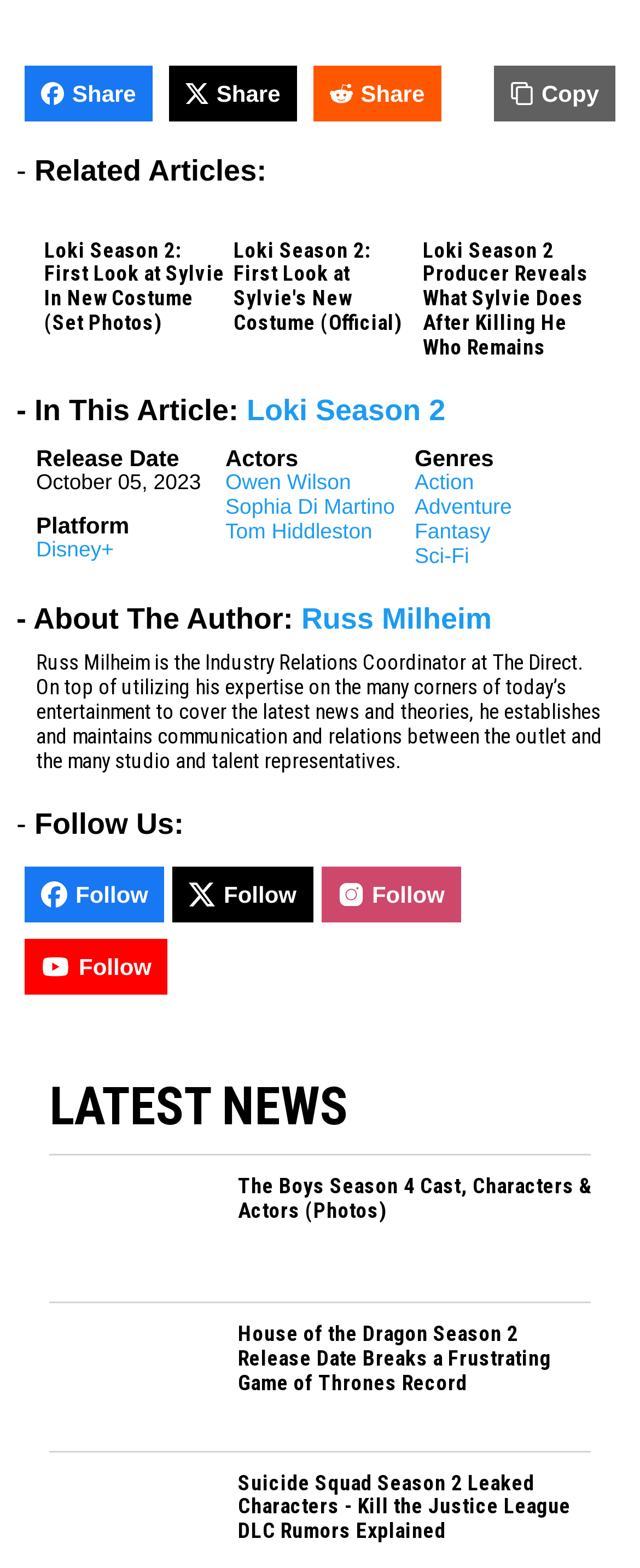Who is the author of the article?
Please provide a single word or phrase as your answer based on the image.

Russ Milheim